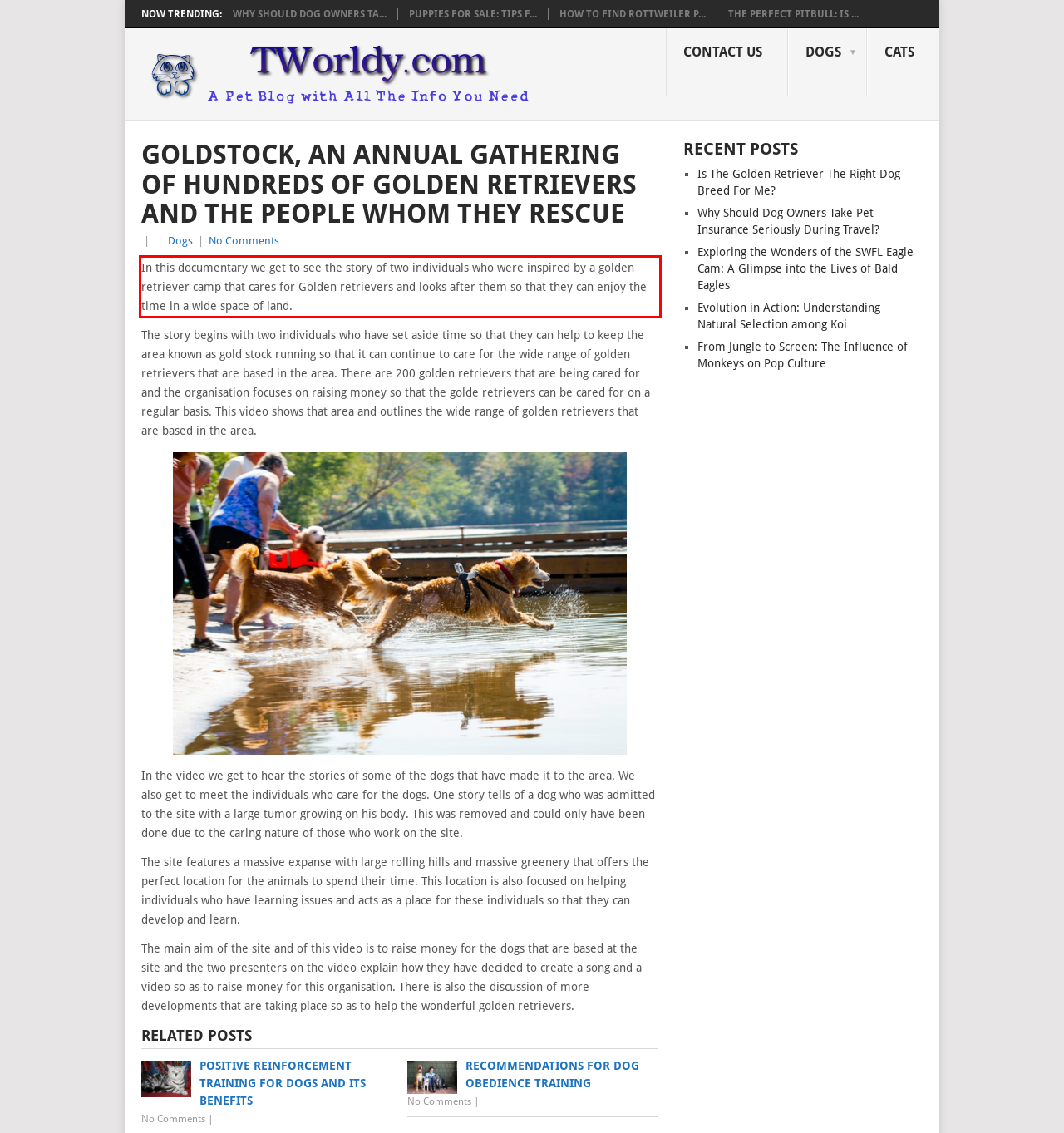You are looking at a screenshot of a webpage with a red rectangle bounding box. Use OCR to identify and extract the text content found inside this red bounding box.

In this documentary we get to see the story of two individuals who were inspired by a golden retriever camp that cares for Golden retrievers and looks after them so that they can enjoy the time in a wide space of land.